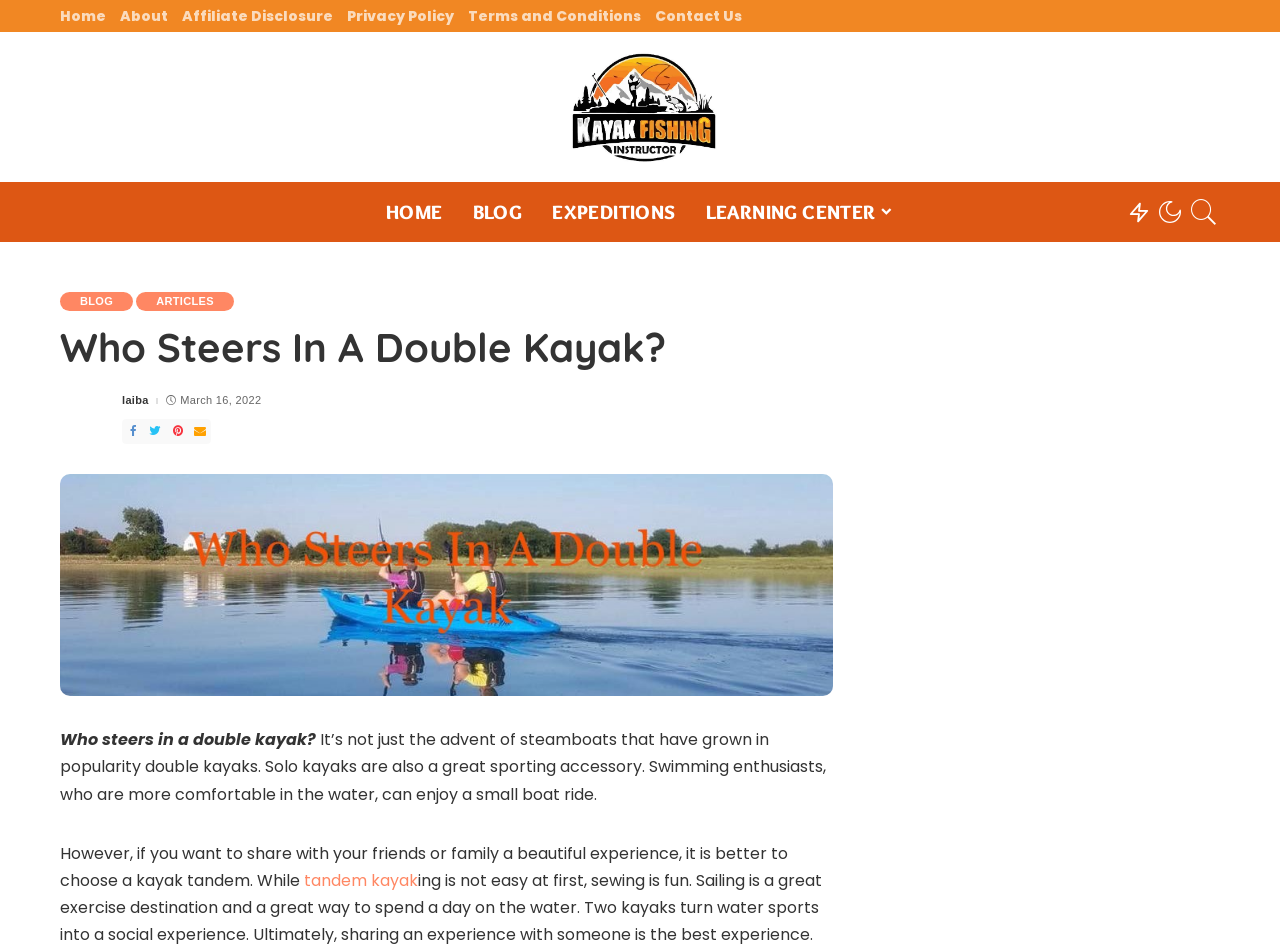Specify the bounding box coordinates of the area to click in order to follow the given instruction: "Visit the 'About' page."

[0.088, 0.007, 0.137, 0.026]